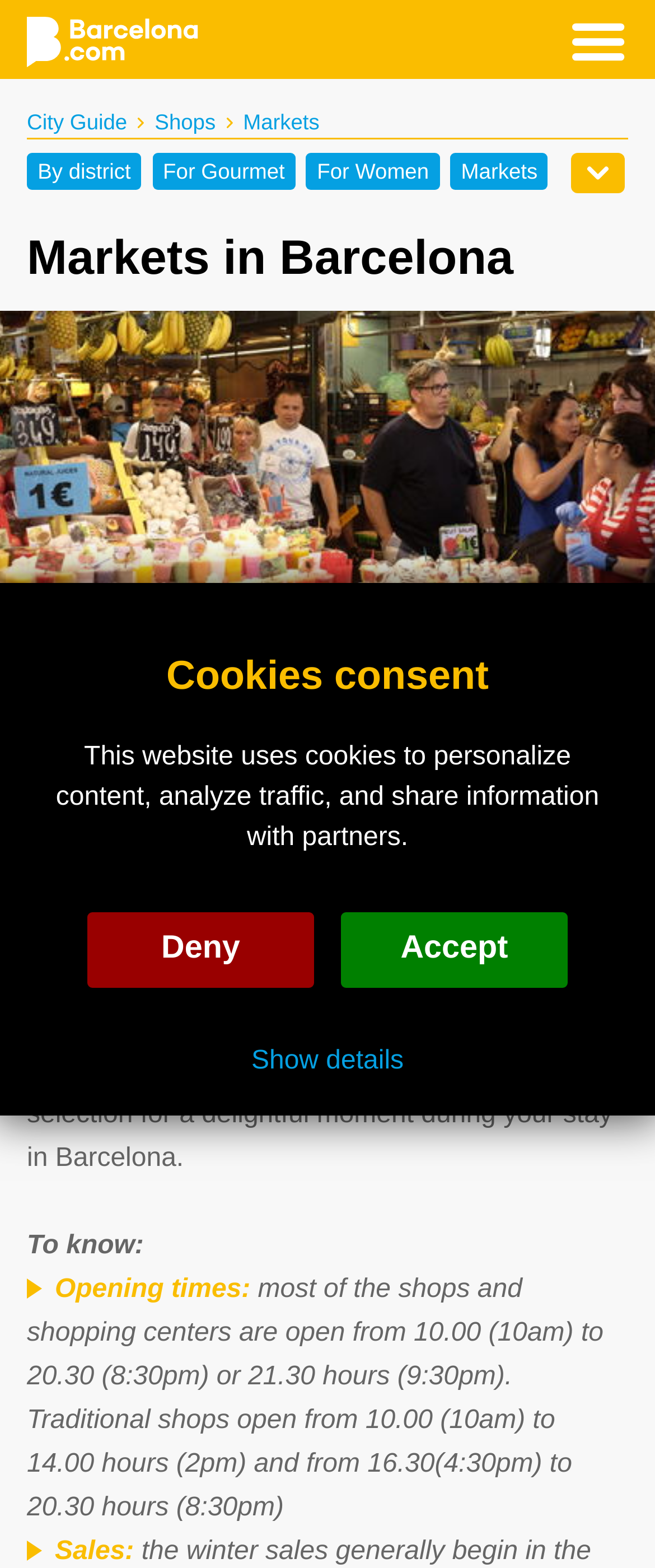Can you extract the headline from the webpage for me?

Markets in Barcelona